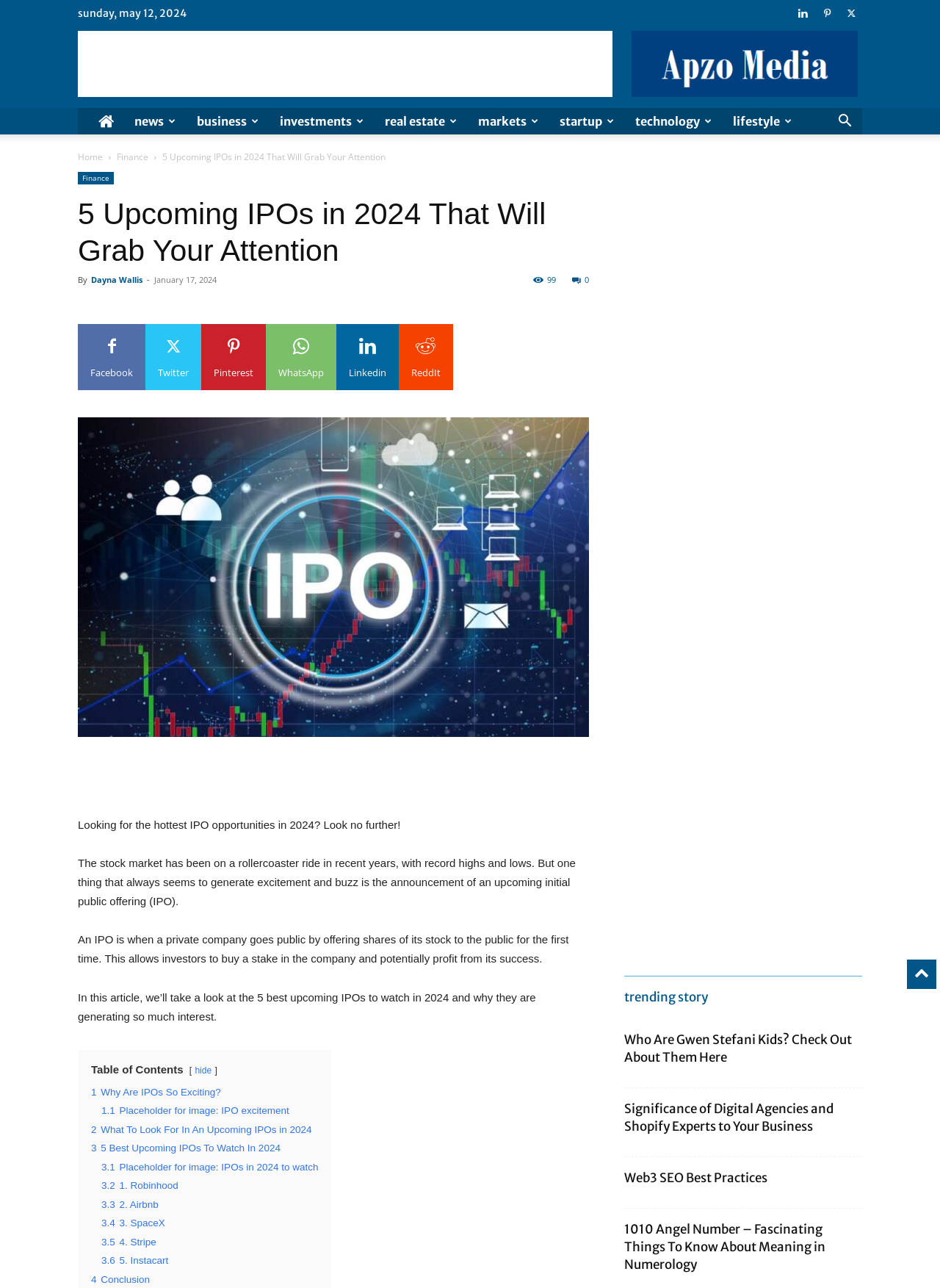Identify the coordinates of the bounding box for the element that must be clicked to accomplish the instruction: "Click on the 'IPOs in 2024' image".

[0.083, 0.324, 0.627, 0.572]